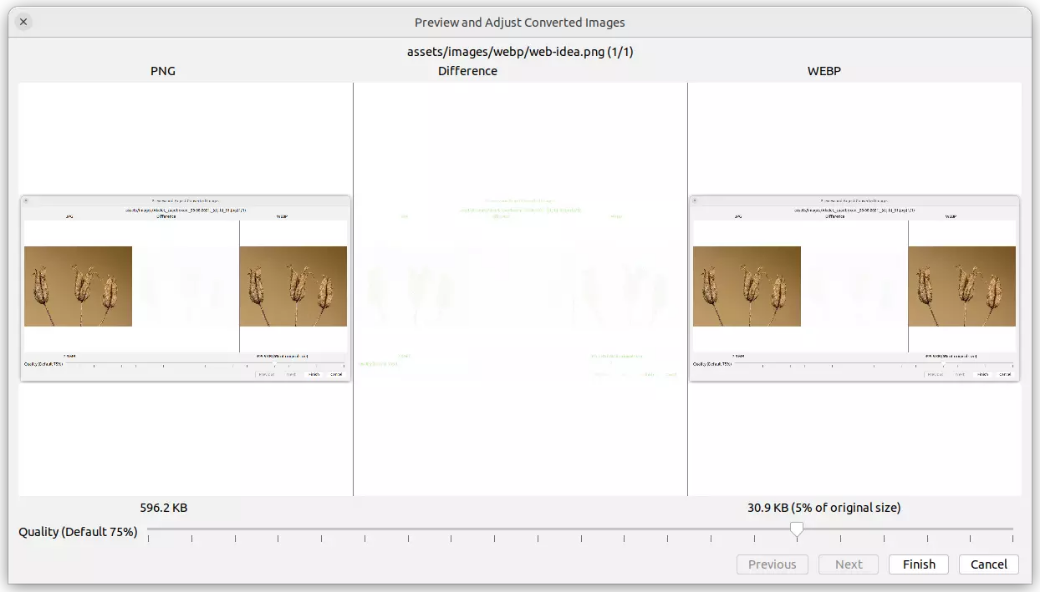With reference to the image, please provide a detailed answer to the following question: What percentage of the original size is the converted WebP image?

The converted WebP image is shown on the right side of the image, and its file size is significantly reduced to 30.9 KB, which is only 5% of the original size of 596.2 KB.